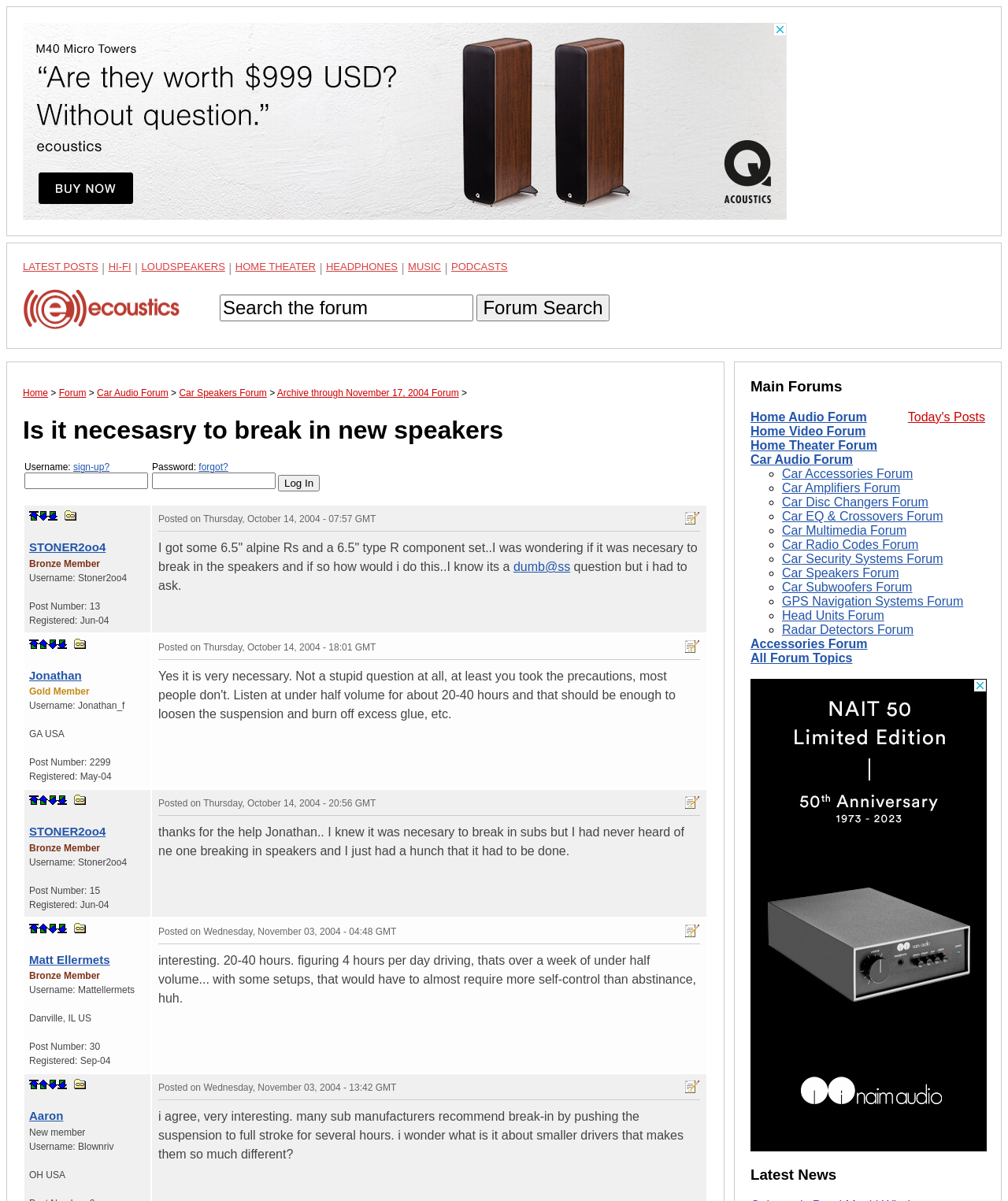Can you find the bounding box coordinates for the element to click on to achieve the instruction: "Search the forum"?

[0.218, 0.245, 0.47, 0.267]